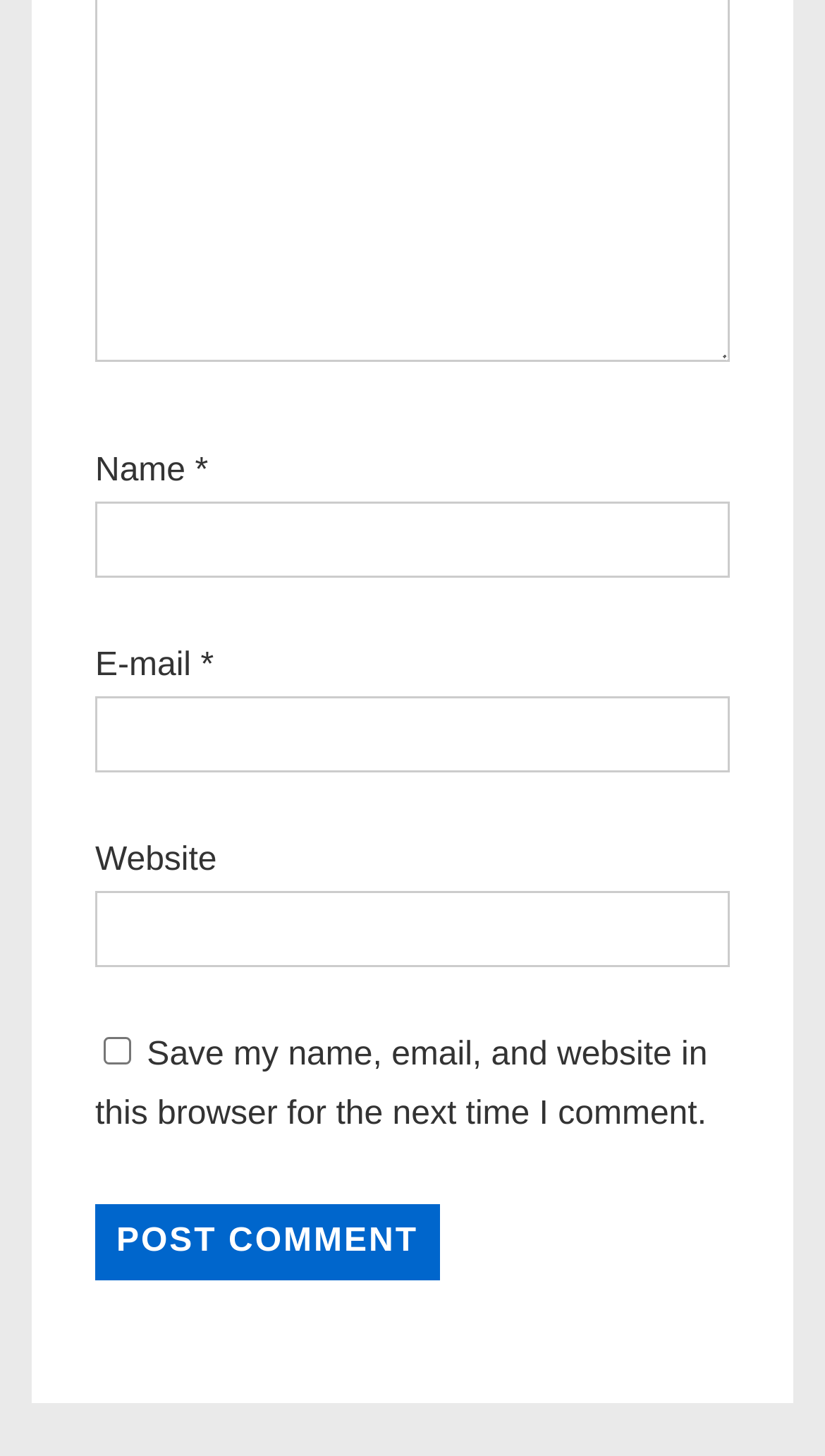Given the following UI element description: "parent_node: Website name="url"", find the bounding box coordinates in the webpage screenshot.

[0.115, 0.612, 0.885, 0.664]